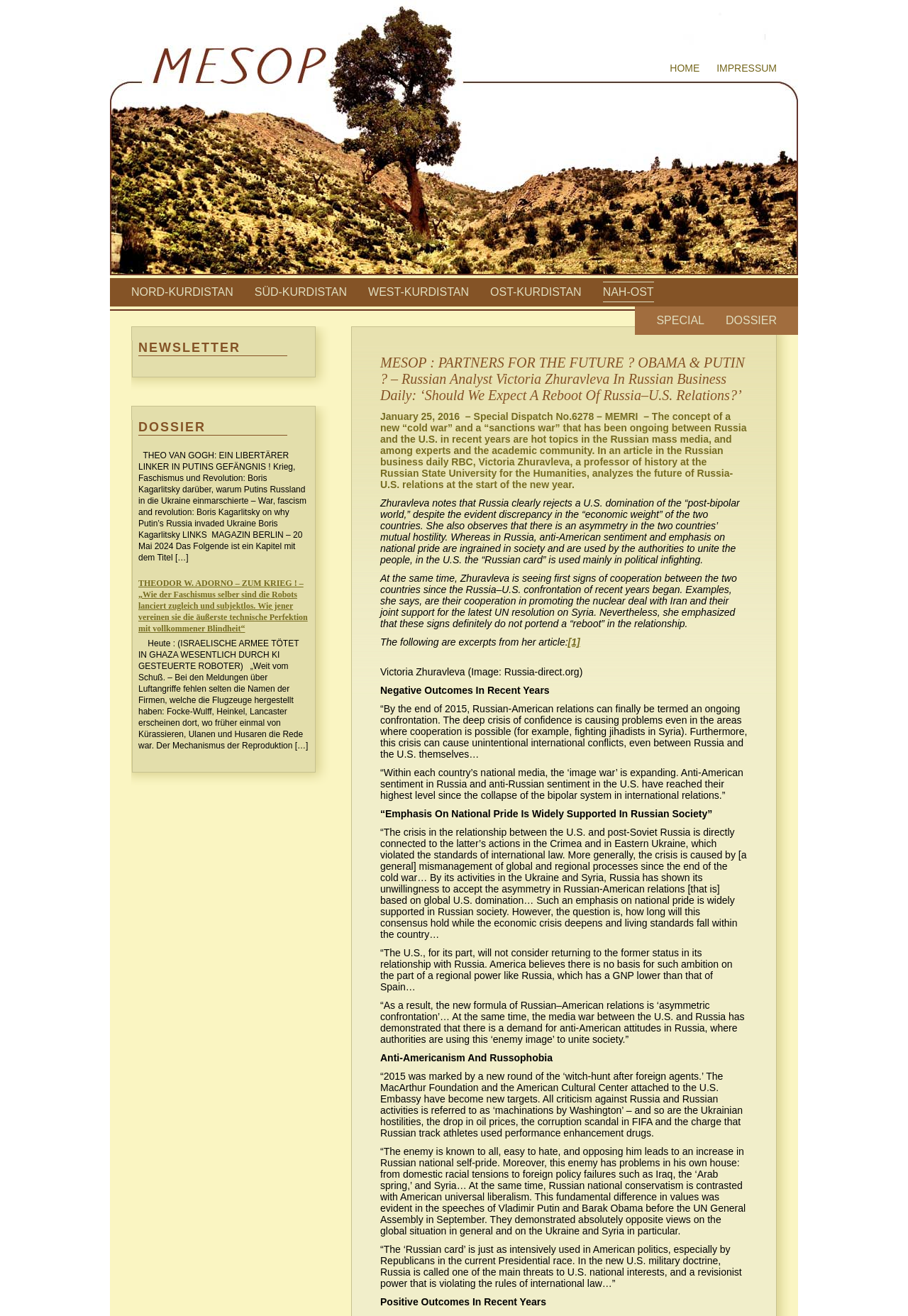Use a single word or phrase to answer the question:
What is the title of the article about Theodor W. Adorno?

THEODOR W. ADORNO – ZUM KRIEG!